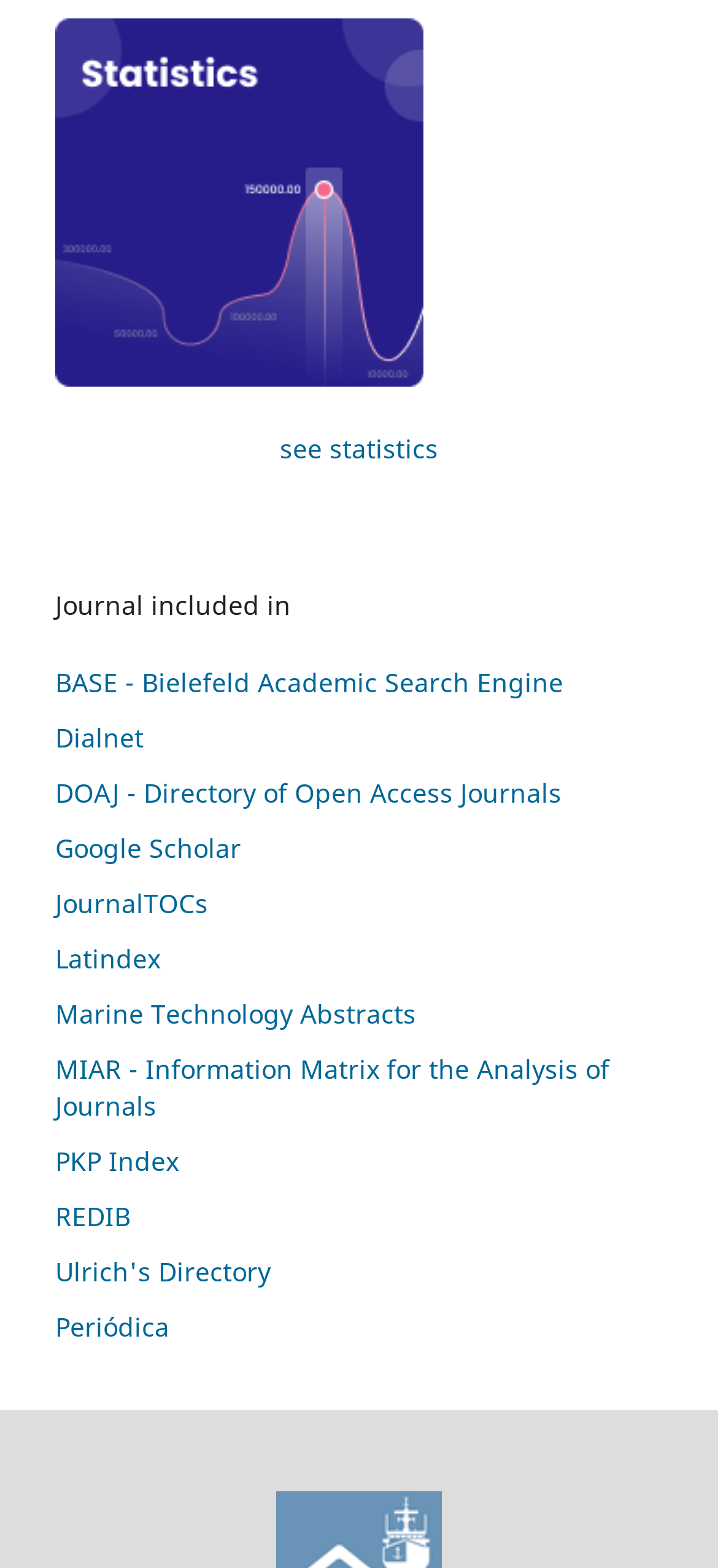Kindly provide the bounding box coordinates of the section you need to click on to fulfill the given instruction: "visit 'BASE - Bielefeld Academic Search Engine'".

[0.077, 0.424, 0.785, 0.446]